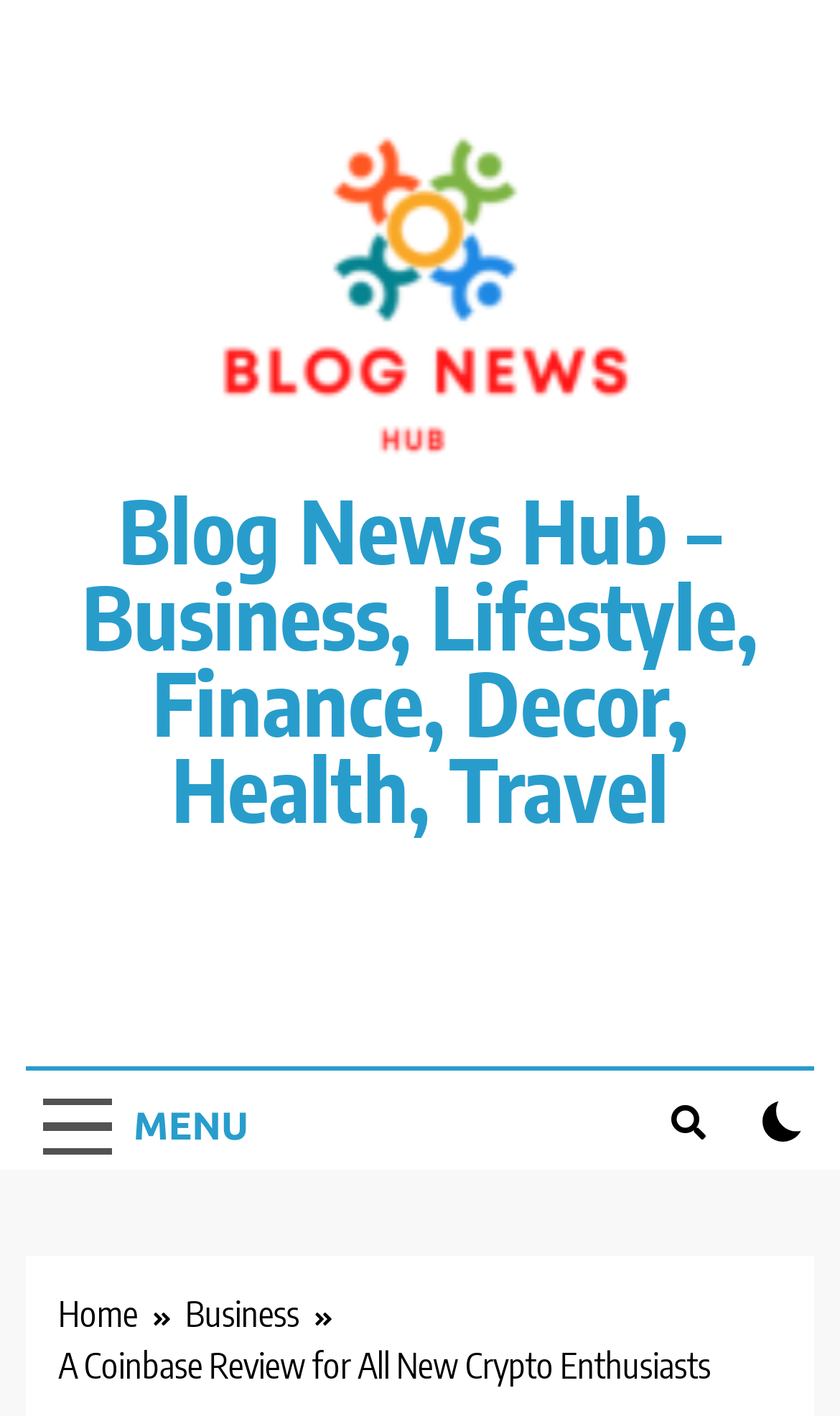Using the information in the image, give a comprehensive answer to the question: 
How many breadcrumbs are there?

I found the navigation element with the text 'Breadcrumbs' which contains two link elements with the texts 'Home' and 'Business', indicating that there are two breadcrumbs.